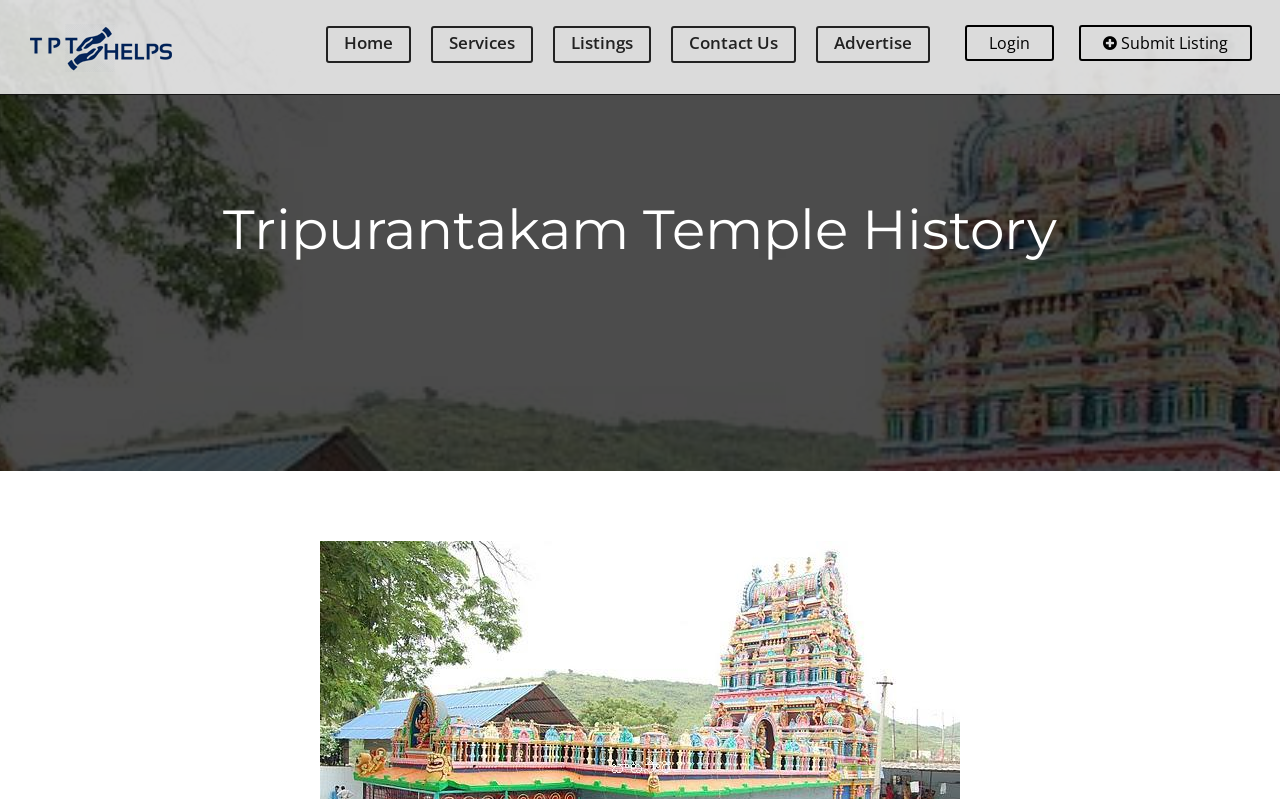Could you determine the bounding box coordinates of the clickable element to complete the instruction: "view temple history"? Provide the coordinates as four float numbers between 0 and 1, i.e., [left, top, right, bottom].

[0.055, 0.25, 0.945, 0.326]